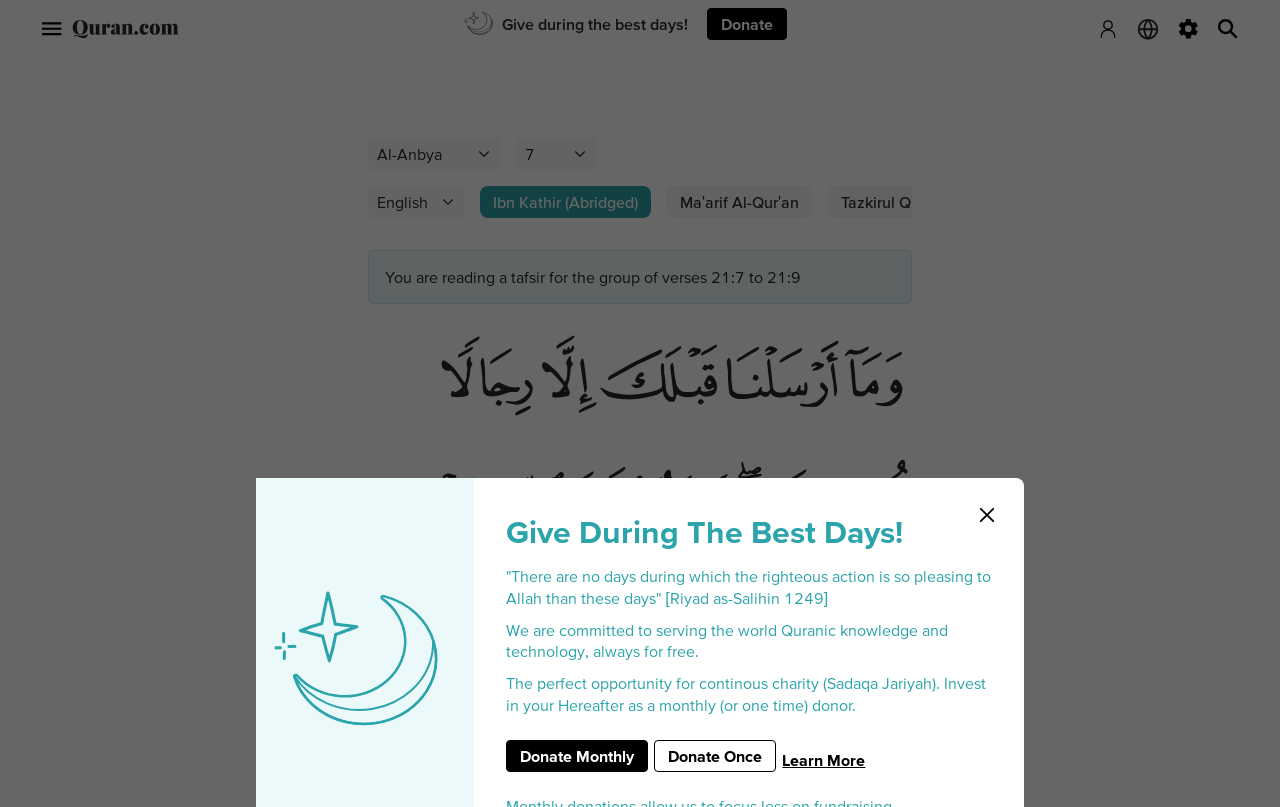Using the webpage screenshot, locate the HTML element that fits the following description and provide its bounding box: "aria-label="Select Language"".

[0.881, 0.011, 0.912, 0.06]